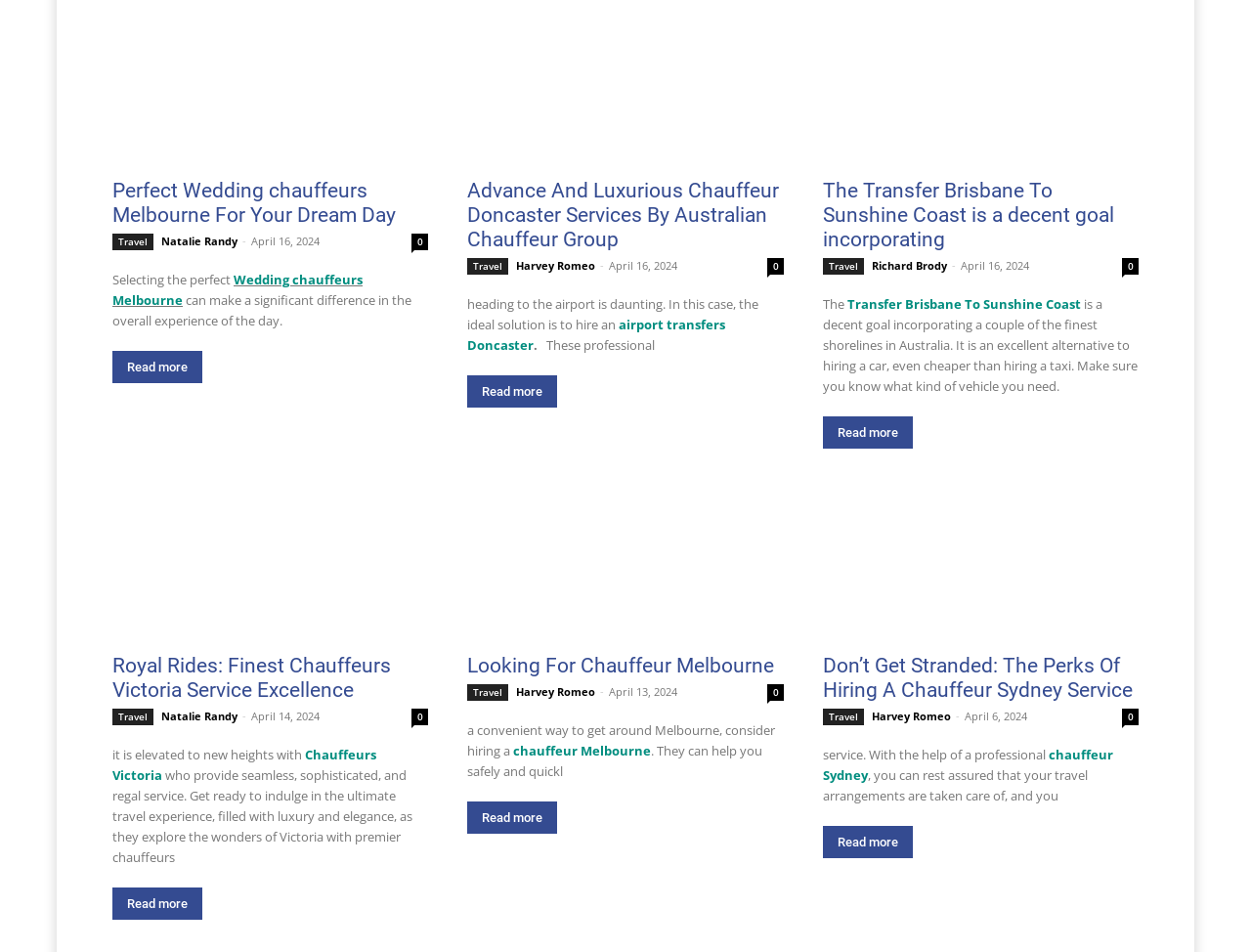Indicate the bounding box coordinates of the clickable region to achieve the following instruction: "Discover Looking For Chauffeur Melbourne."

[0.374, 0.687, 0.626, 0.713]